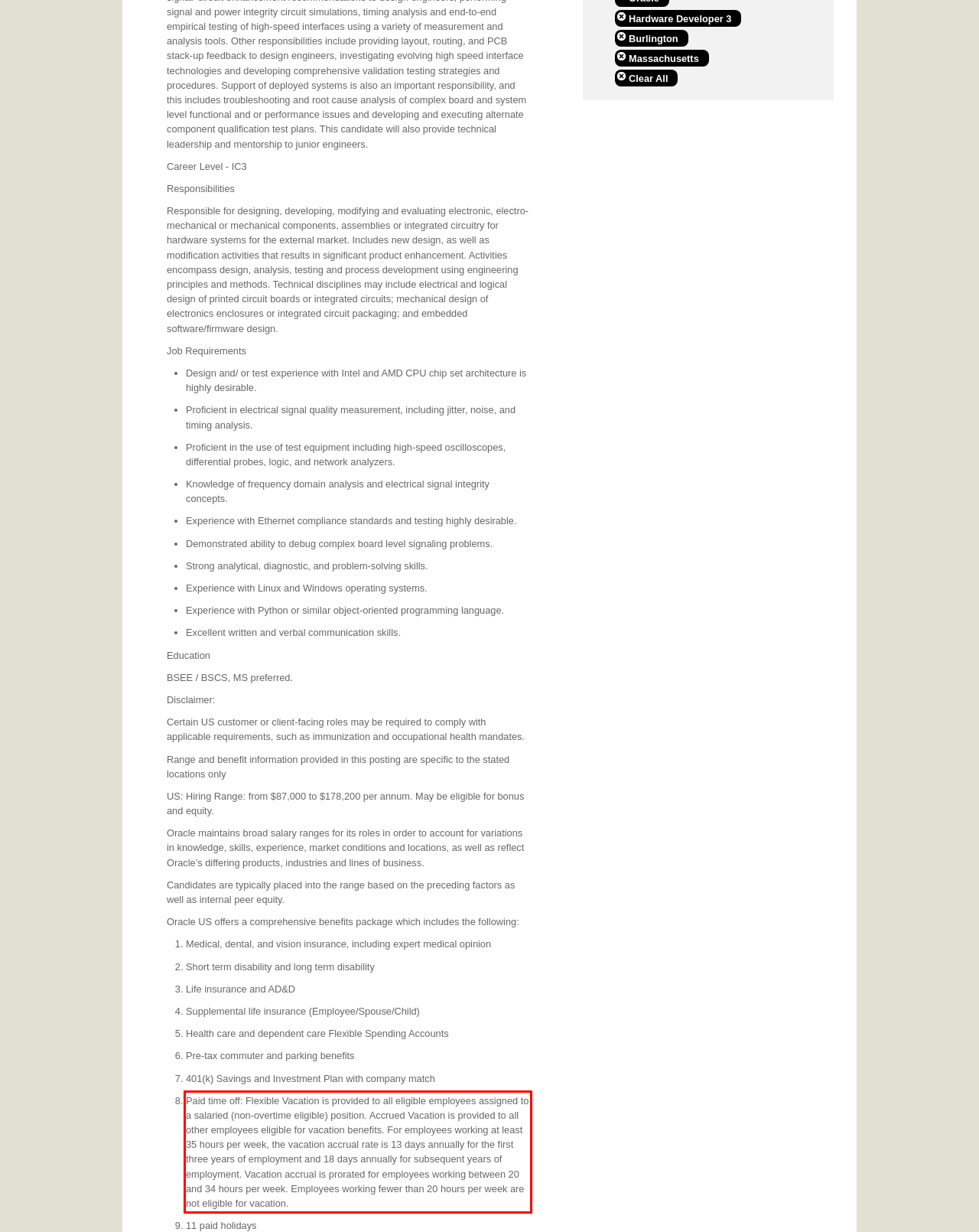Analyze the screenshot of the webpage that features a red bounding box and recognize the text content enclosed within this red bounding box.

Paid time off: Flexible Vacation is provided to all eligible employees assigned to a salaried (non-overtime eligible) position. Accrued Vacation is provided to all other employees eligible for vacation benefits. For employees working at least 35 hours per week, the vacation accrual rate is 13 days annually for the first three years of employment and 18 days annually for subsequent years of employment. Vacation accrual is prorated for employees working between 20 and 34 hours per week. Employees working fewer than 20 hours per week are not eligible for vacation.